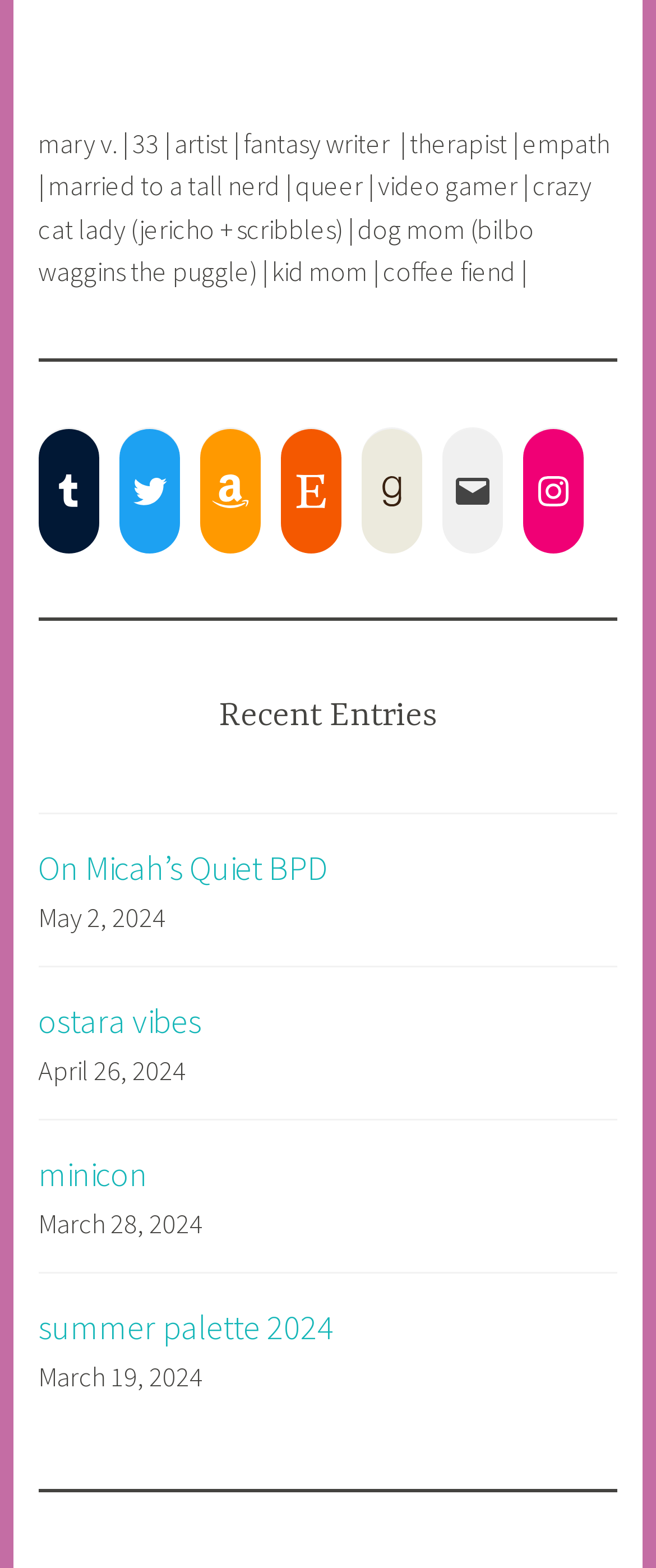Identify the bounding box coordinates for the region to click in order to carry out this instruction: "Send an email". Provide the coordinates using four float numbers between 0 and 1, formatted as [left, top, right, bottom].

[0.674, 0.294, 0.766, 0.333]